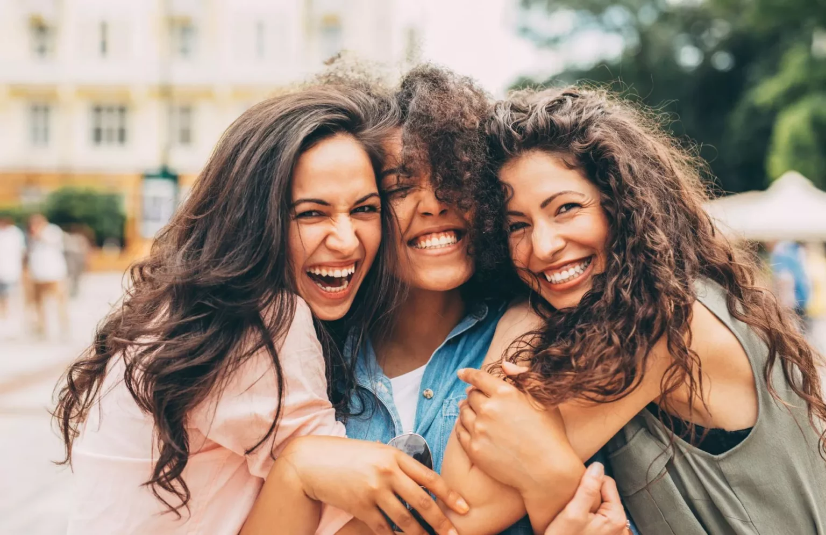Based on the image, provide a detailed and complete answer to the question: 
How many women are in the image?

The caption explicitly states that there are three joyful women embracing each other in the image, which suggests that there are three women in total.